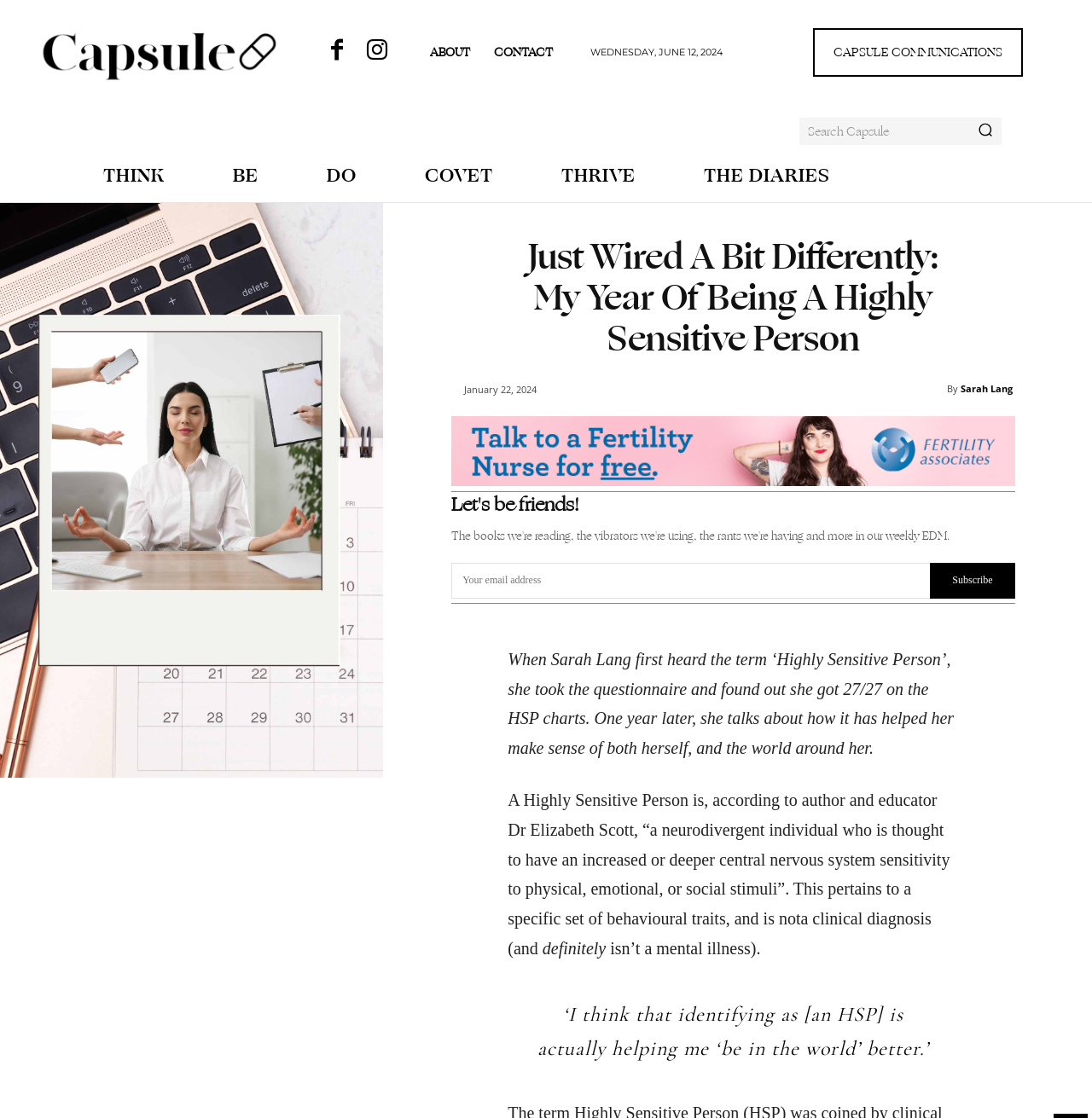What is the text of the webpage's headline?

Just Wired A Bit Differently: My Year Of Being A Highly Sensitive Person